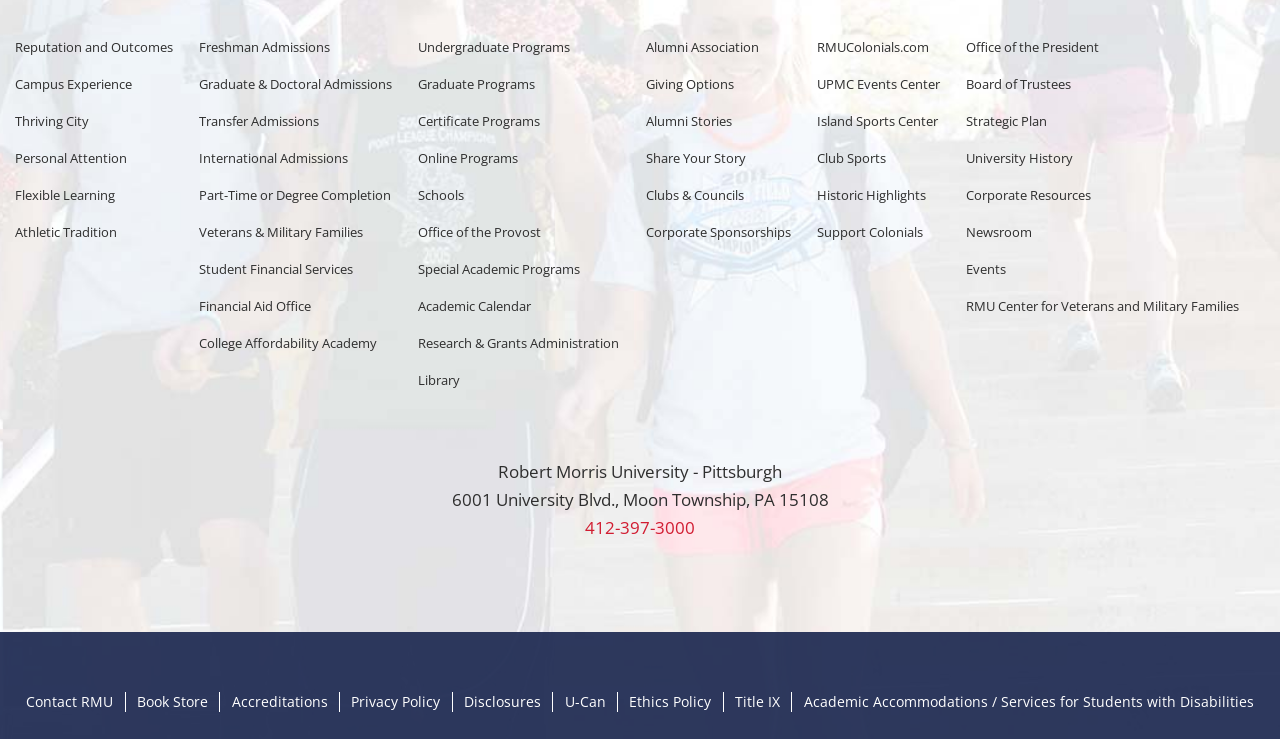What is the phone number of the university?
Answer with a single word or phrase, using the screenshot for reference.

412-397-3000